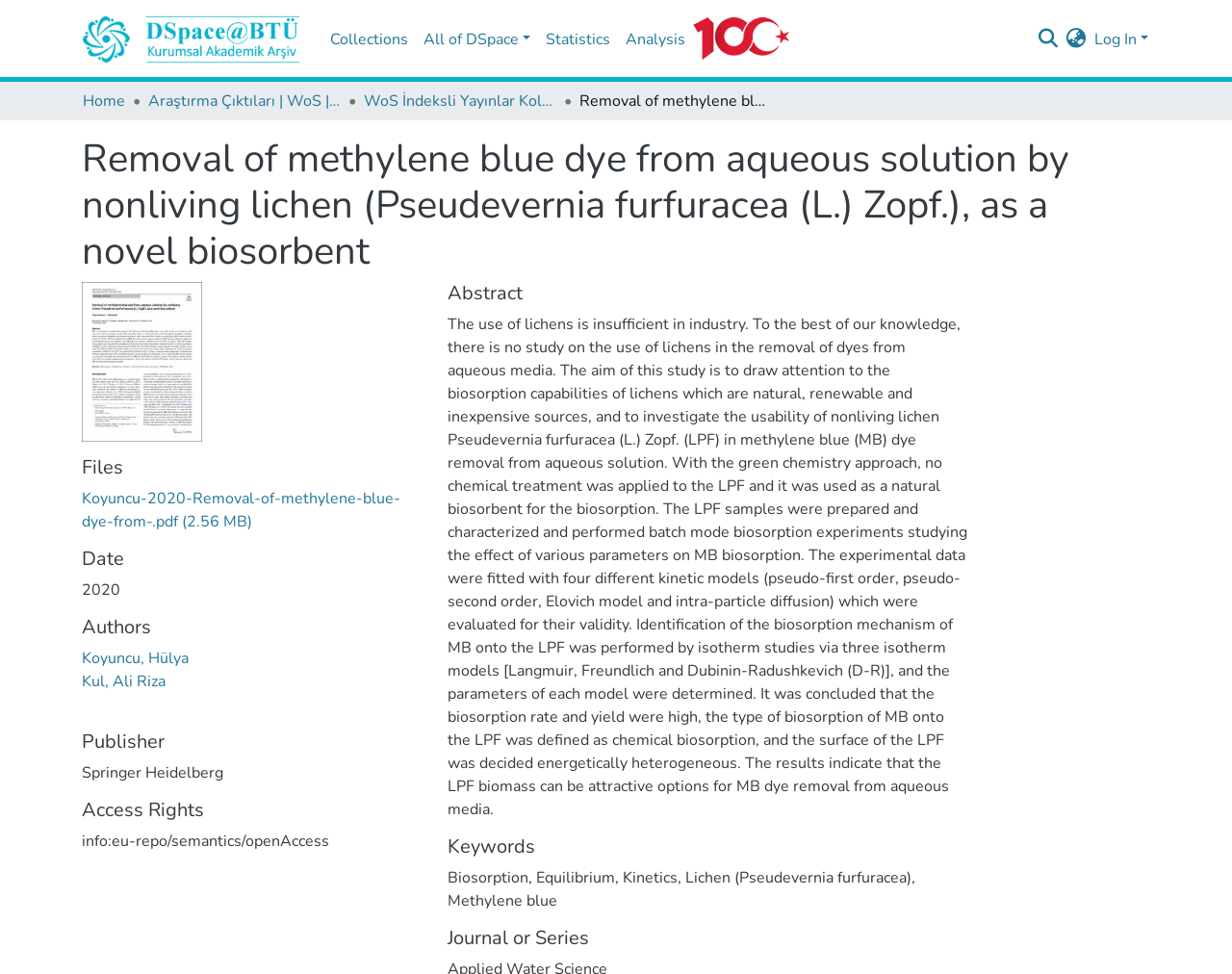Using the given element description, provide the bounding box coordinates (top-left x, top-left y, bottom-right x, bottom-right y) for the corresponding UI element in the screenshot: Collections

[0.262, 0.02, 0.338, 0.06]